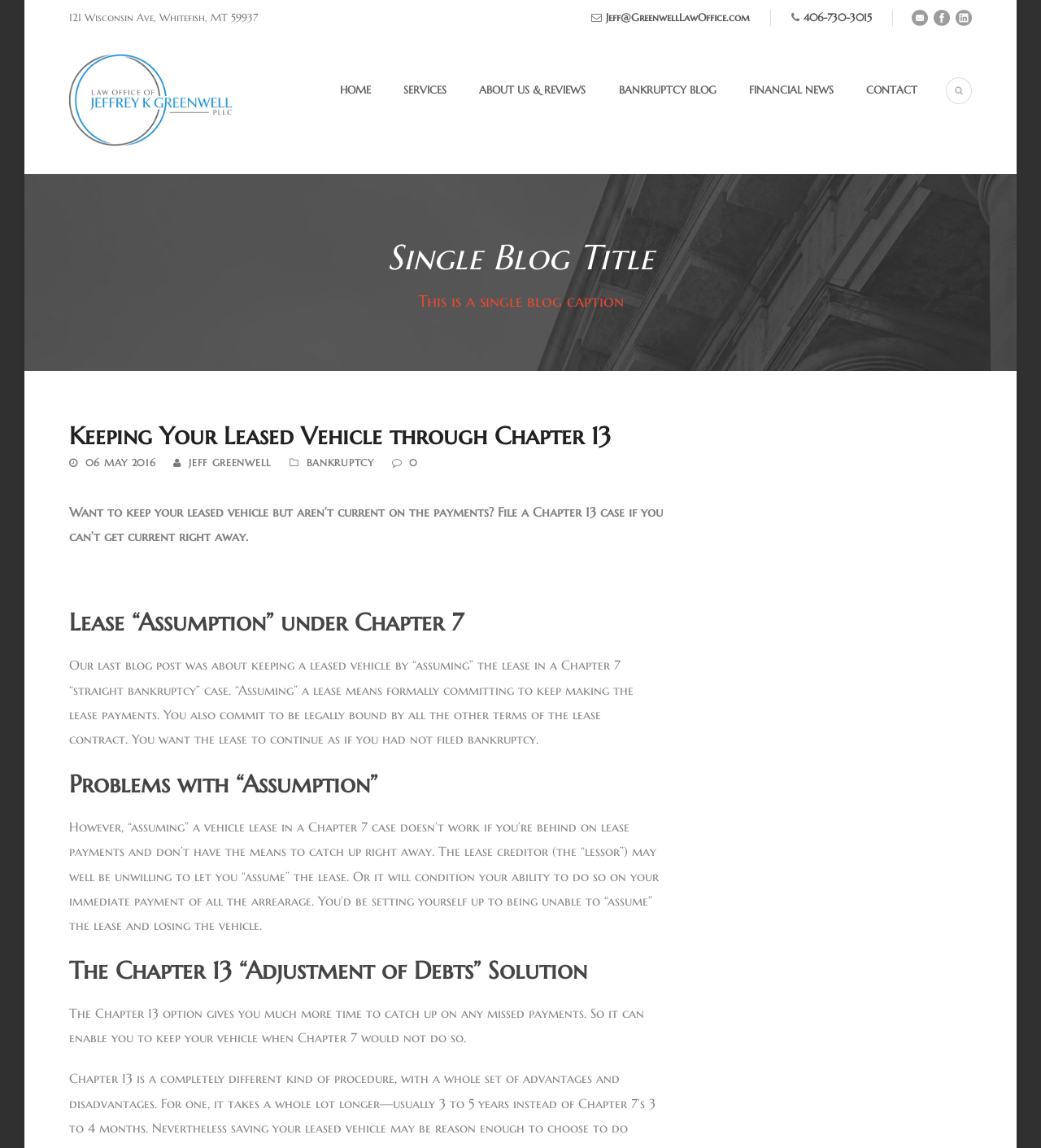Determine the bounding box coordinates for the area that should be clicked to carry out the following instruction: "Click the 'CONTACT' link".

[0.801, 0.07, 0.881, 0.121]